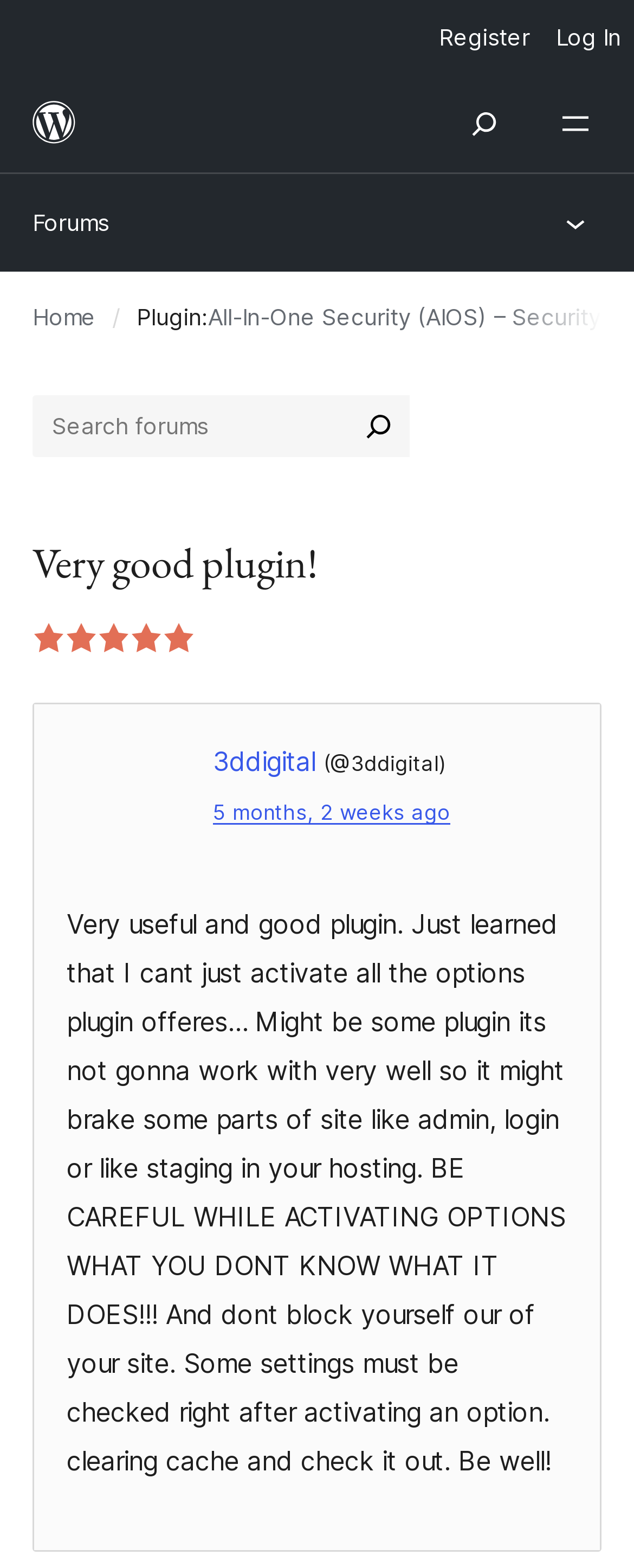What is the plugin's name?
Give a comprehensive and detailed explanation for the question.

I found the plugin's name by looking at the text 'All-In-One Security (AIOS)' which is located in the page title 'Very good plugin! - [All-In-One Security (AIOS) – Security and Firewall] Review | WordPress.org'.